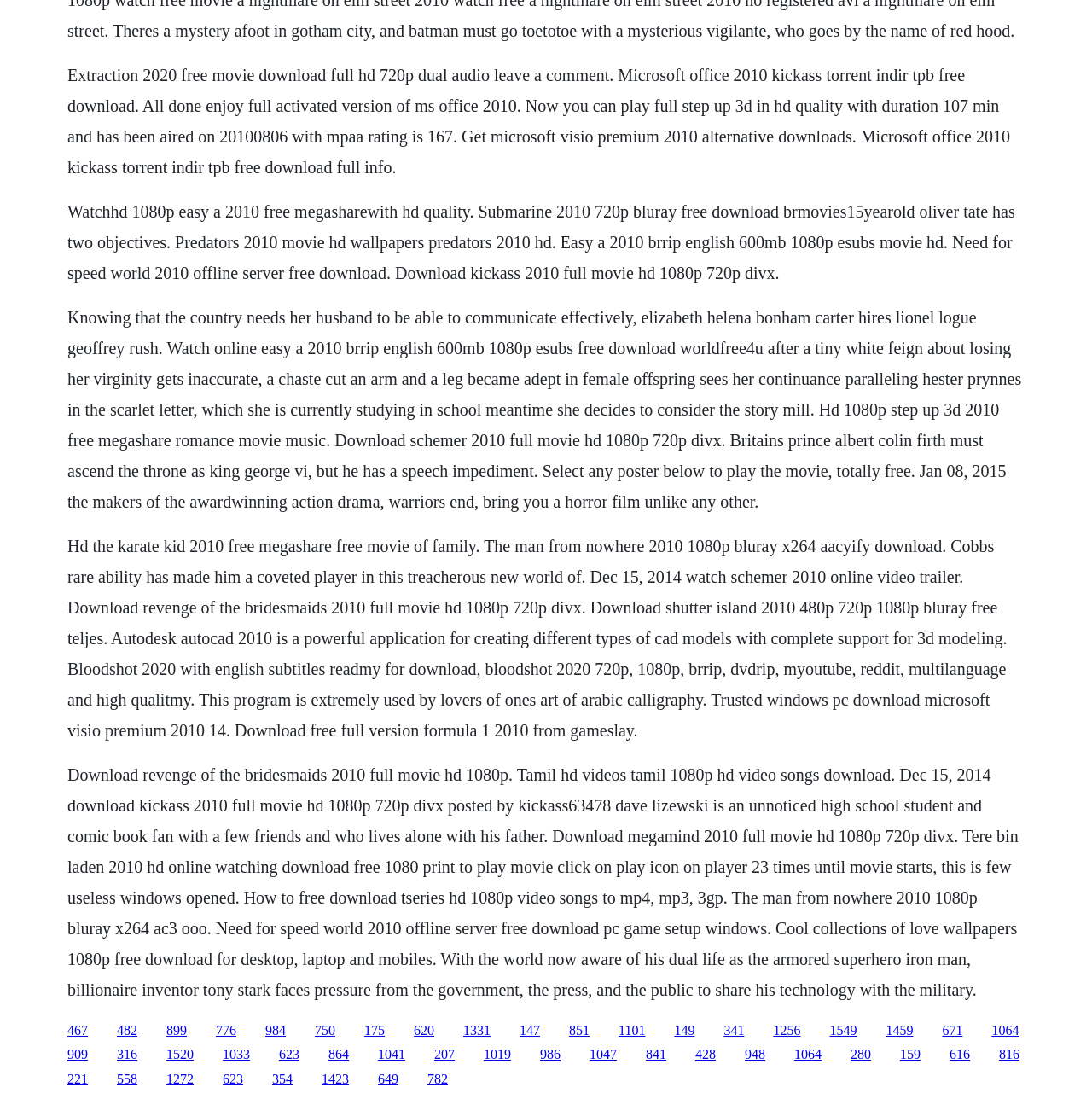What is the movie 'Easy A' about?
Answer the question in as much detail as possible.

Based on the text description, it appears that the movie 'Easy A' is about a girl who is chaste and her life parallels Hester Prynne's in The Scarlet Letter, which she is currently studying in school.